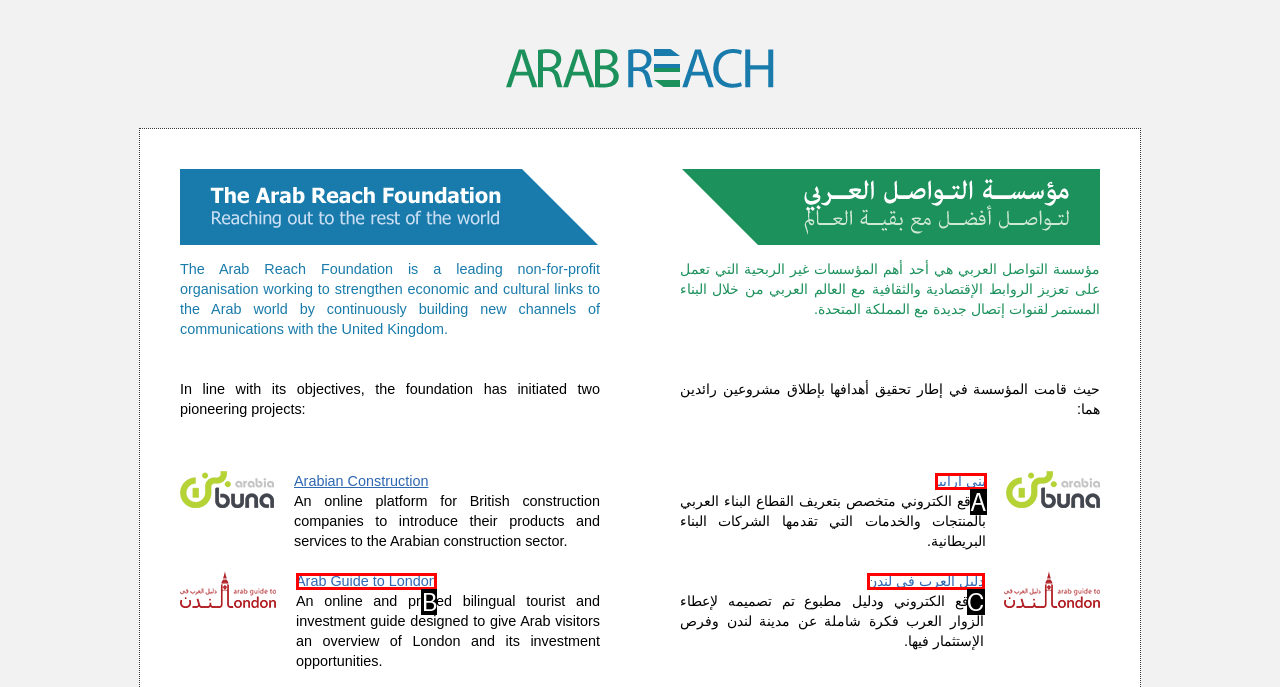Match the HTML element to the description: دليل العرب في لندن. Respond with the letter of the correct option directly.

C